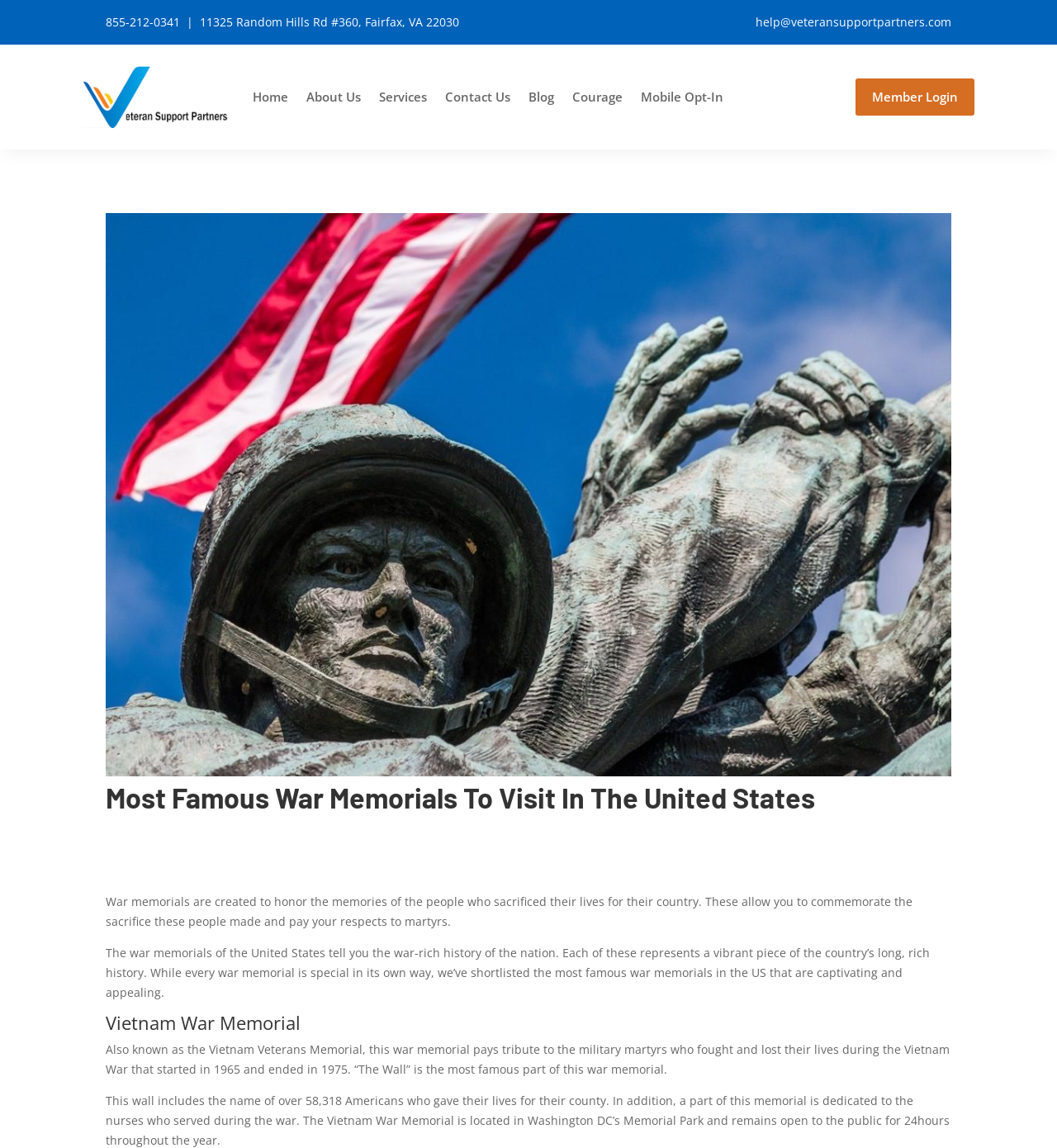Determine the bounding box coordinates of the region to click in order to accomplish the following instruction: "Read the blog". Provide the coordinates as four float numbers between 0 and 1, specifically [left, top, right, bottom].

[0.5, 0.057, 0.525, 0.112]